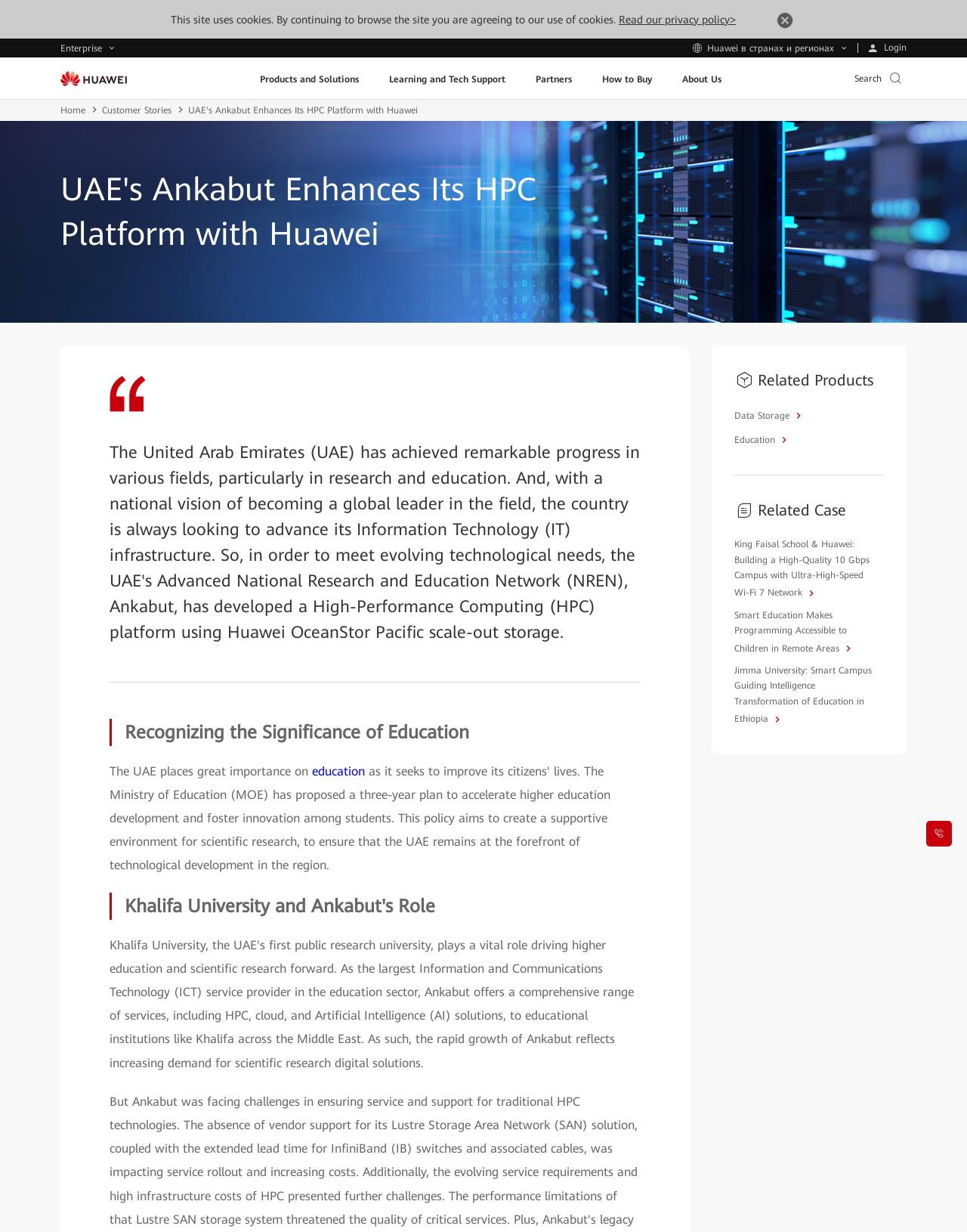Please identify the bounding box coordinates of the element I should click to complete this instruction: 'Search for something'. The coordinates should be given as four float numbers between 0 and 1, like this: [left, top, right, bottom].

[0.8, 0.009, 0.823, 0.028]